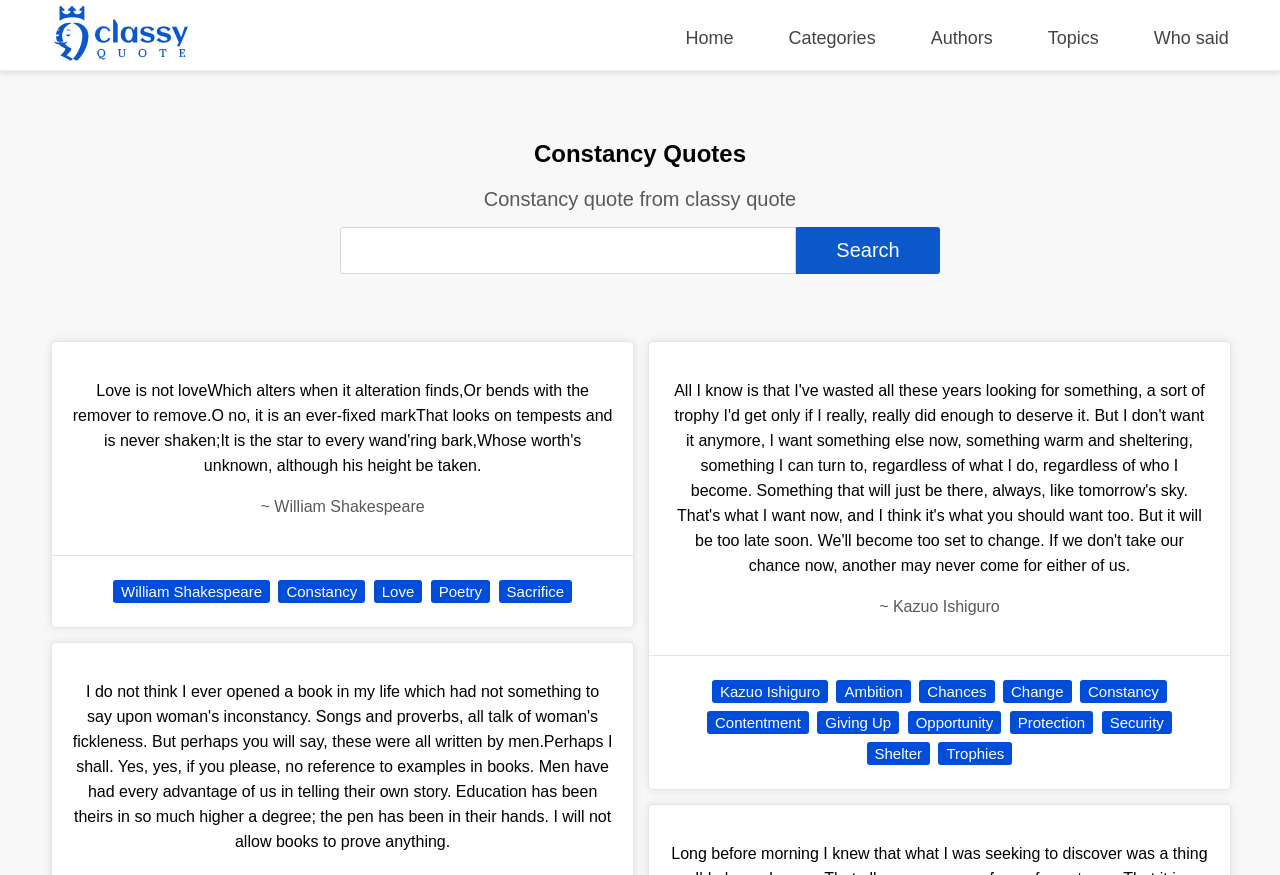Could you locate the bounding box coordinates for the section that should be clicked to accomplish this task: "Click on the 'Home' link".

[0.536, 0.032, 0.573, 0.055]